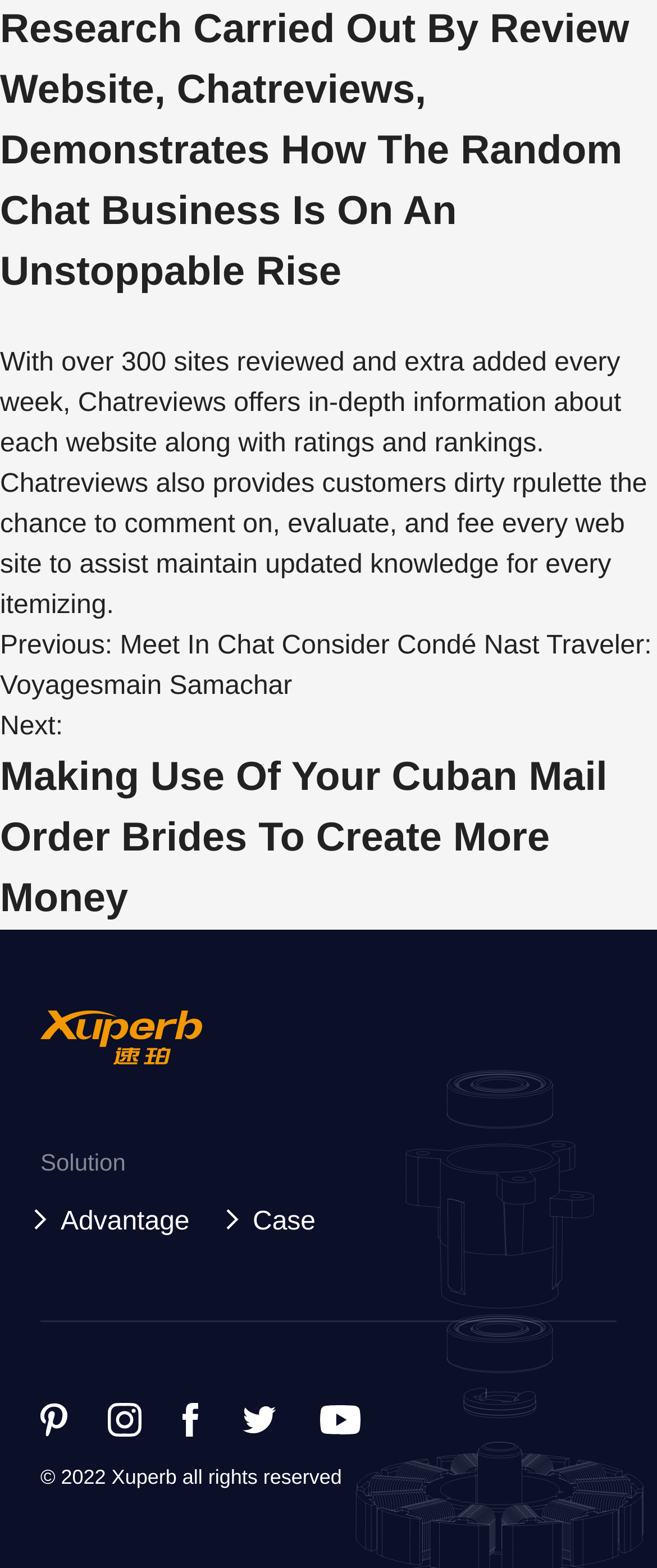What is the topic of the previous article?
Based on the image, give a one-word or short phrase answer.

Meet In Chat